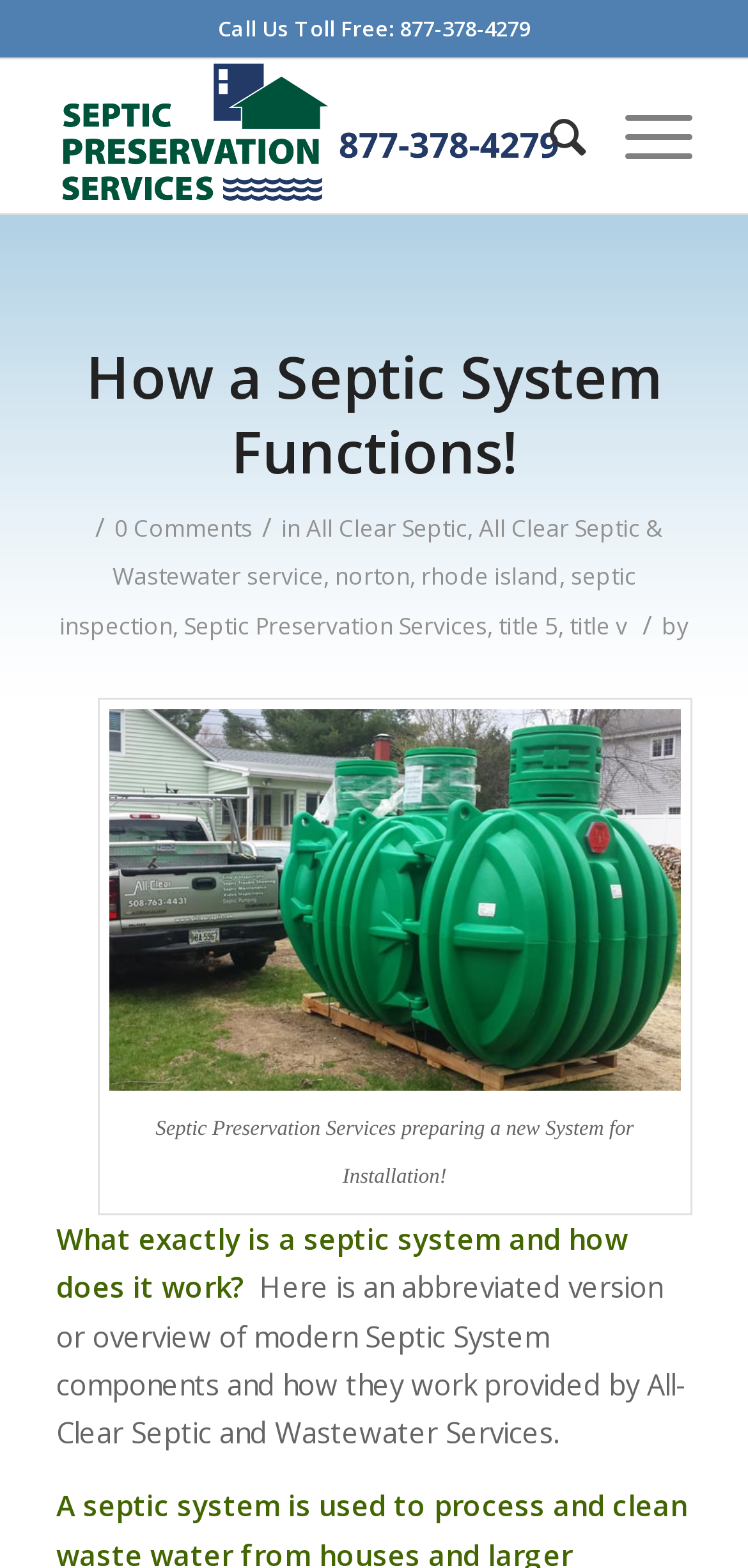Please provide the main heading of the webpage content.

How a Septic System Functions!